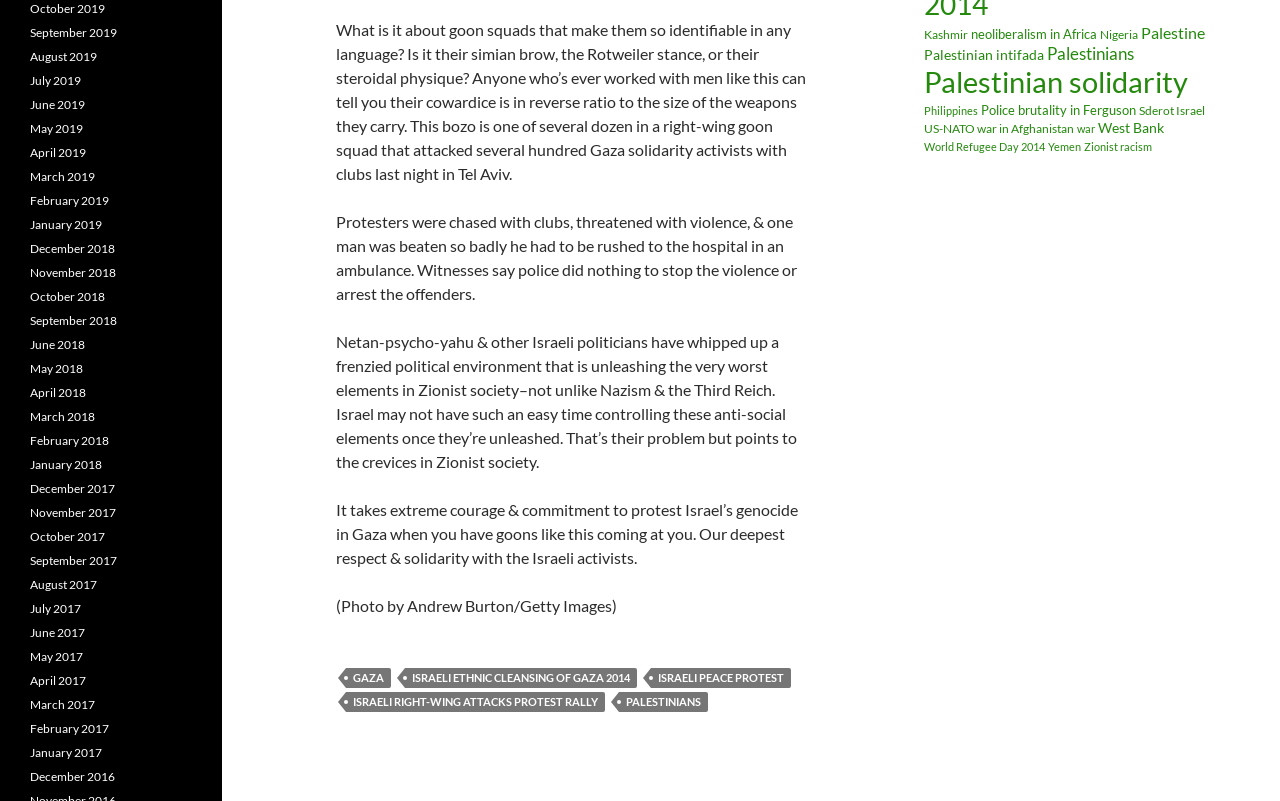Please determine the bounding box of the UI element that matches this description: Police brutality in Ferguson. The coordinates should be given as (top-left x, top-left y, bottom-right x, bottom-right y), with all values between 0 and 1.

[0.766, 0.127, 0.888, 0.147]